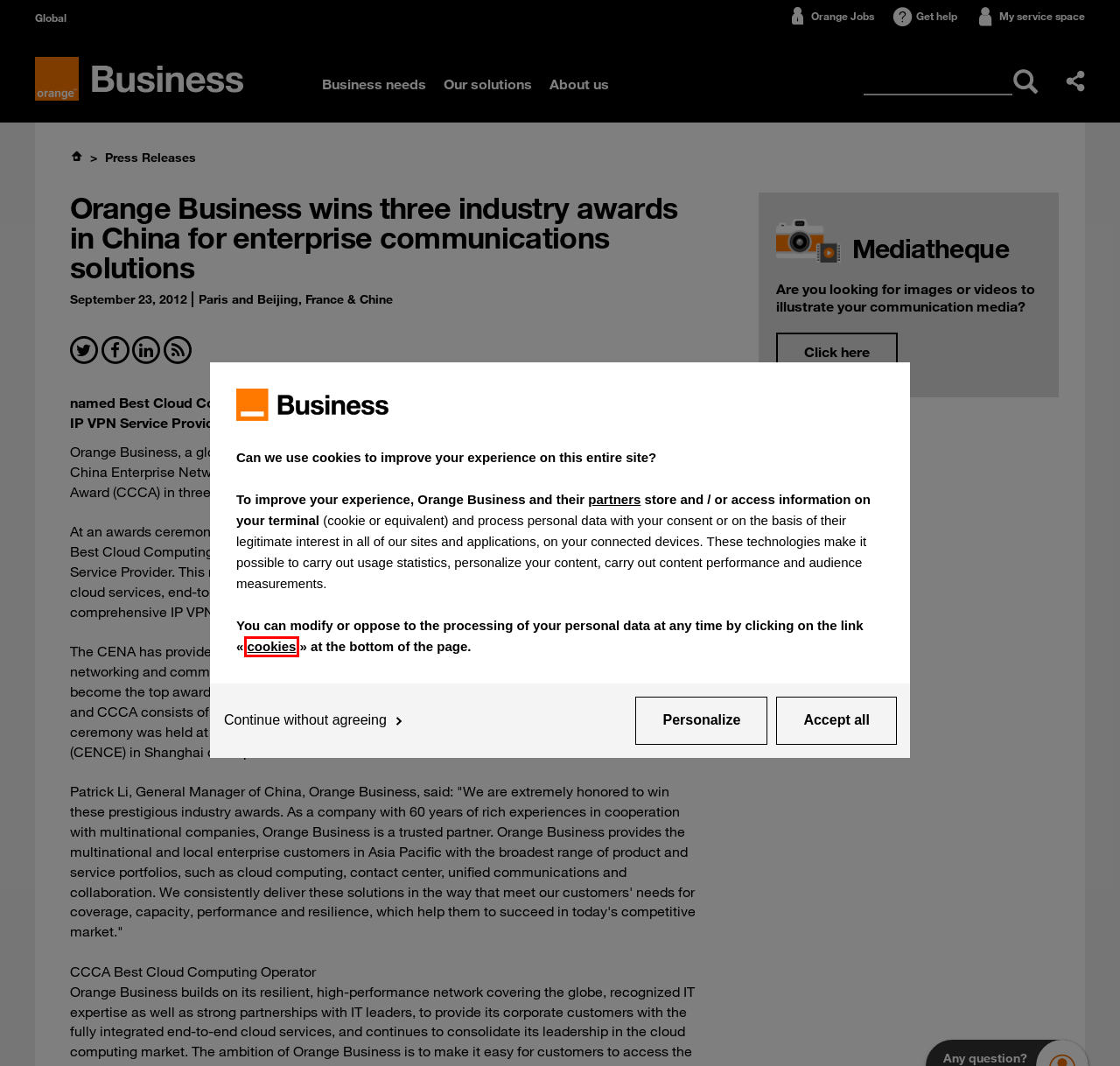Analyze the screenshot of a webpage that features a red rectangle bounding box. Pick the webpage description that best matches the new webpage you would see after clicking on the element within the red bounding box. Here are the candidates:
A. Welcome to Orange Jobs - Home - Orange Jobs
B. Cookies | Orange Business
C. Your partner for digital transformation | Orange Business
D. Authentication B2B
E. Press releases | Orange Business
F. Enovacom : vos logiciels de santé digitale
G. Orange Business APIs - Orange Developer
H. Orange Cyberdefense - Build a safer digital society

B